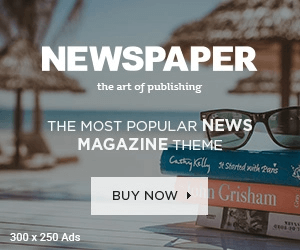What type of authors' books are stacked in the foreground?
Look at the webpage screenshot and answer the question with a detailed explanation.

The advertisement features books by notable authors, including Cathy Kelly and John Grisham, suggesting a connection to storytelling and journalism, which is relevant to the 'Newspaper' theme and its target audience of publishers and content creators.